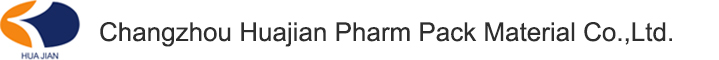Answer the question below in one word or phrase:
What industry does Changzhou Huajian Pharm specialize in?

Pharmaceutical packaging